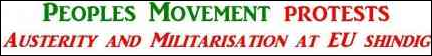Analyze the image and provide a detailed caption.

The image prominently displays a colorful banner stating "PEOPLES MOVEMENT PROTESTS" in bold green letters, accompanied by "Austerity and Militarisation at EU shindig" in striking red font. This imagery highlights the concerns raised by the People's Movement regarding austerity measures and militarization policies associated with events held by the European Union. The banner suggests a strong activist sentiment, aimed at mobilizing public awareness and participation in protests against these pressing issues. The use of bold colors and typography effectively captures attention, conveying both urgency and the collective voice of dissent.